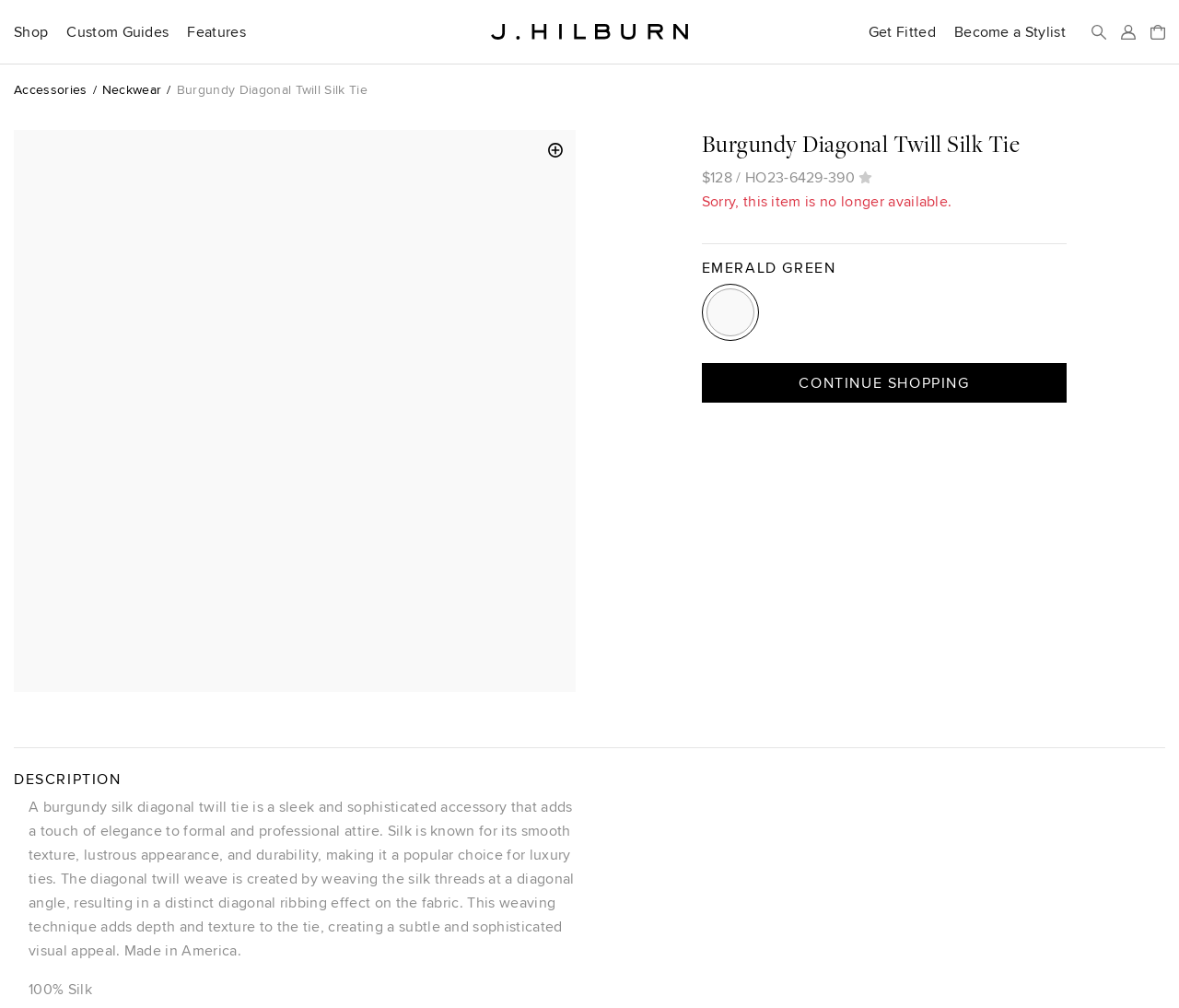Please answer the following question using a single word or phrase: 
Is the tie still available?

No